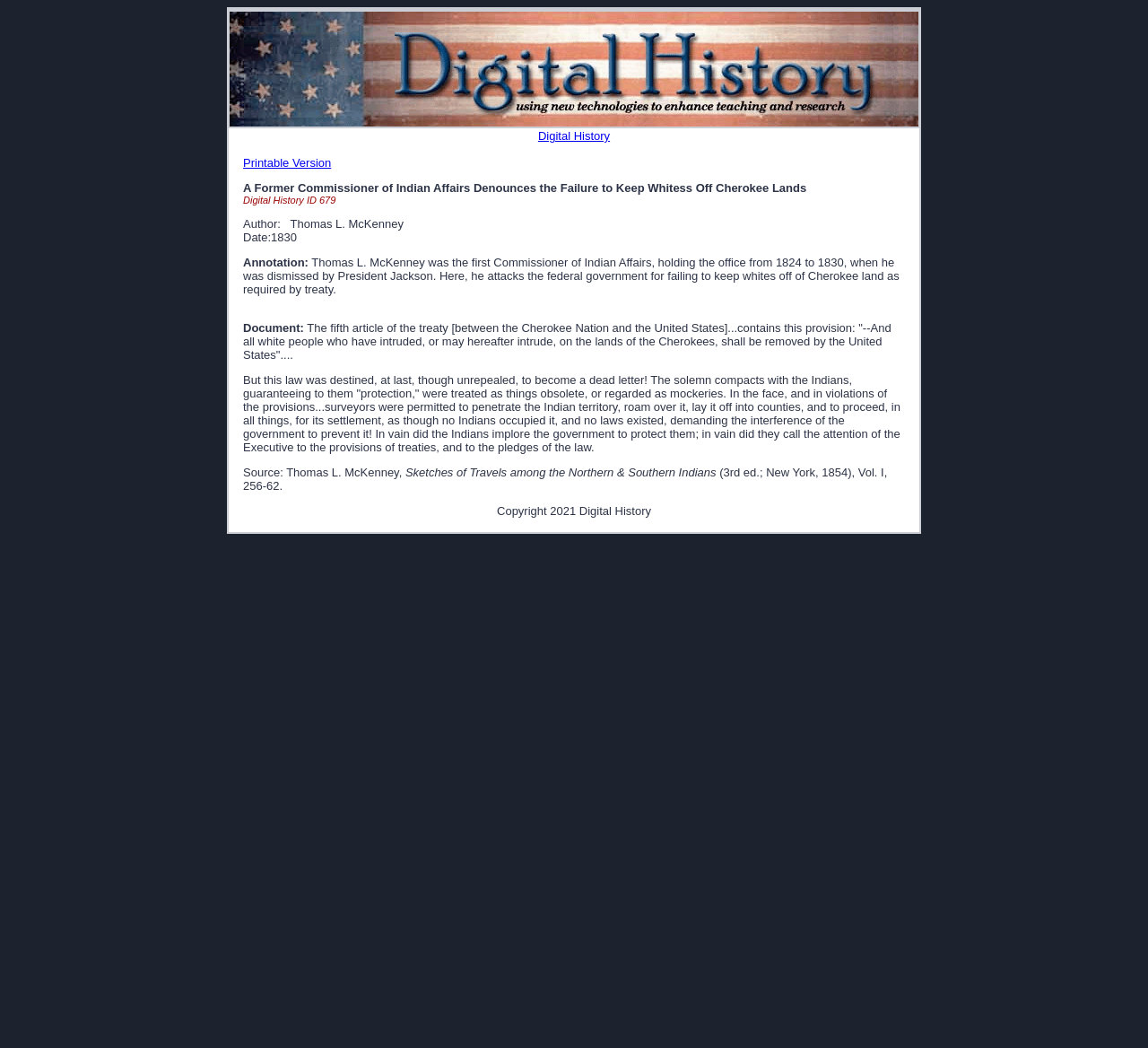Given the webpage screenshot and the description, determine the bounding box coordinates (top-left x, top-left y, bottom-right x, bottom-right y) that define the location of the UI element matching this description: Printable Version

[0.212, 0.149, 0.289, 0.162]